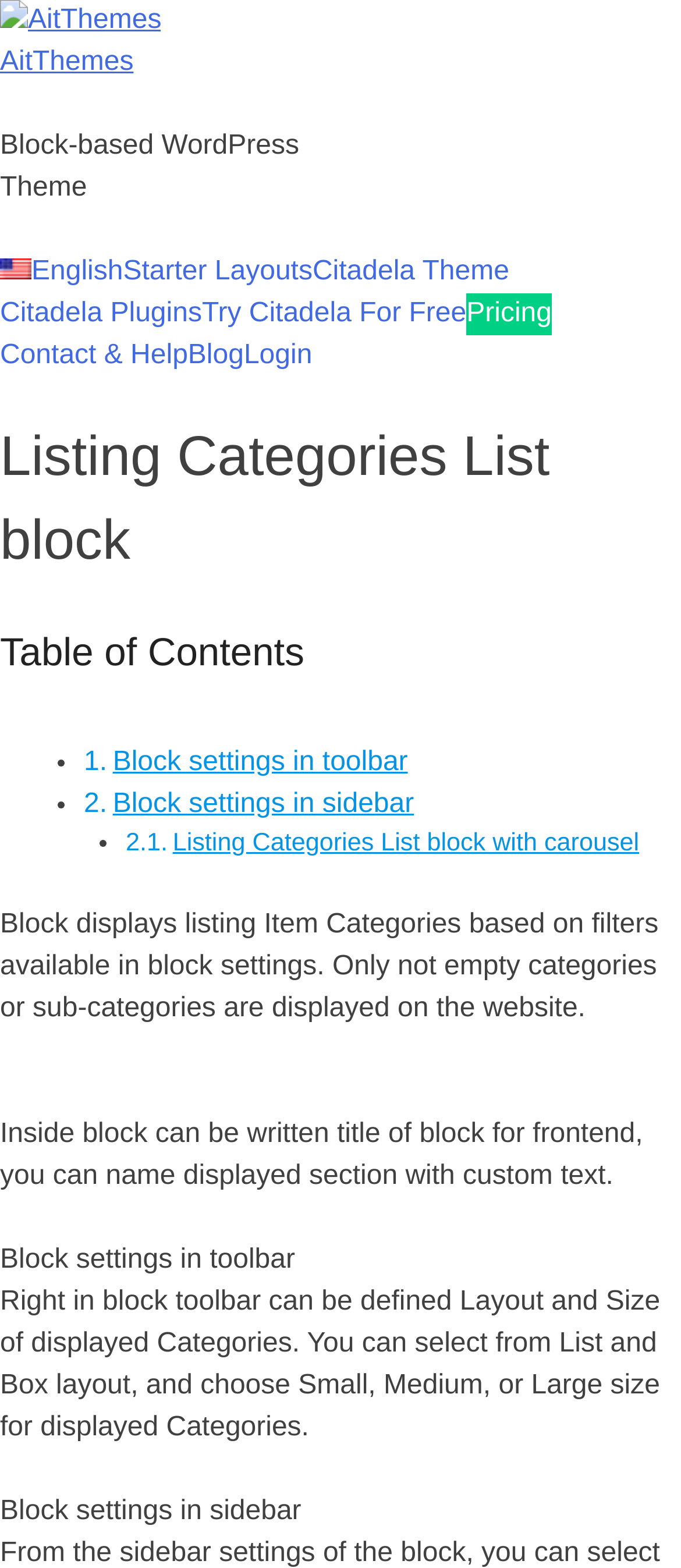Please mark the clickable region by giving the bounding box coordinates needed to complete this instruction: "Explore block settings in toolbar".

[0.166, 0.476, 0.599, 0.495]